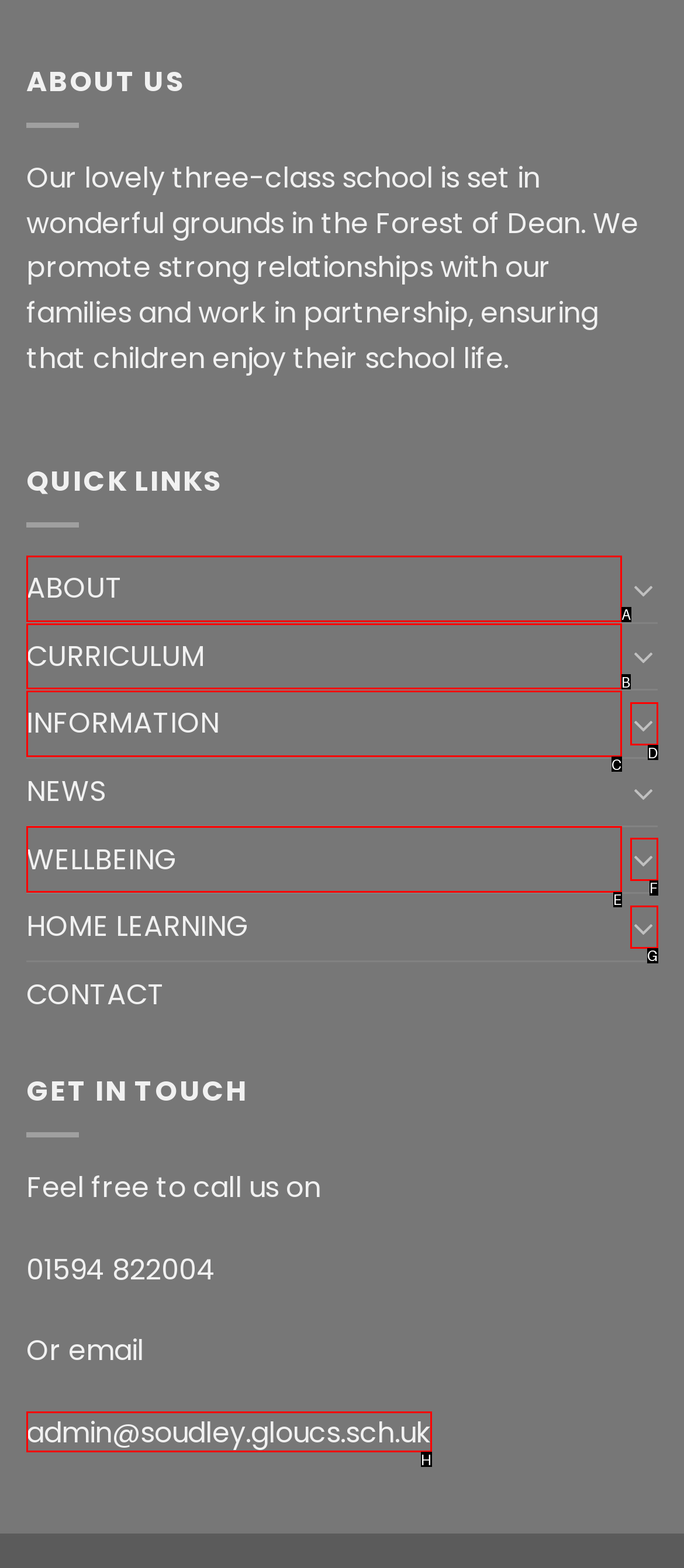Find the option that matches this description: parent_node: INFORMATION aria-label="Toggle"
Provide the corresponding letter directly.

D